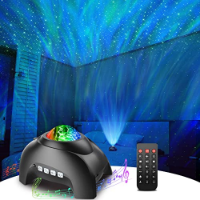What is included with the Rossetta Star Projector?
Refer to the screenshot and respond with a concise word or phrase.

Remote control